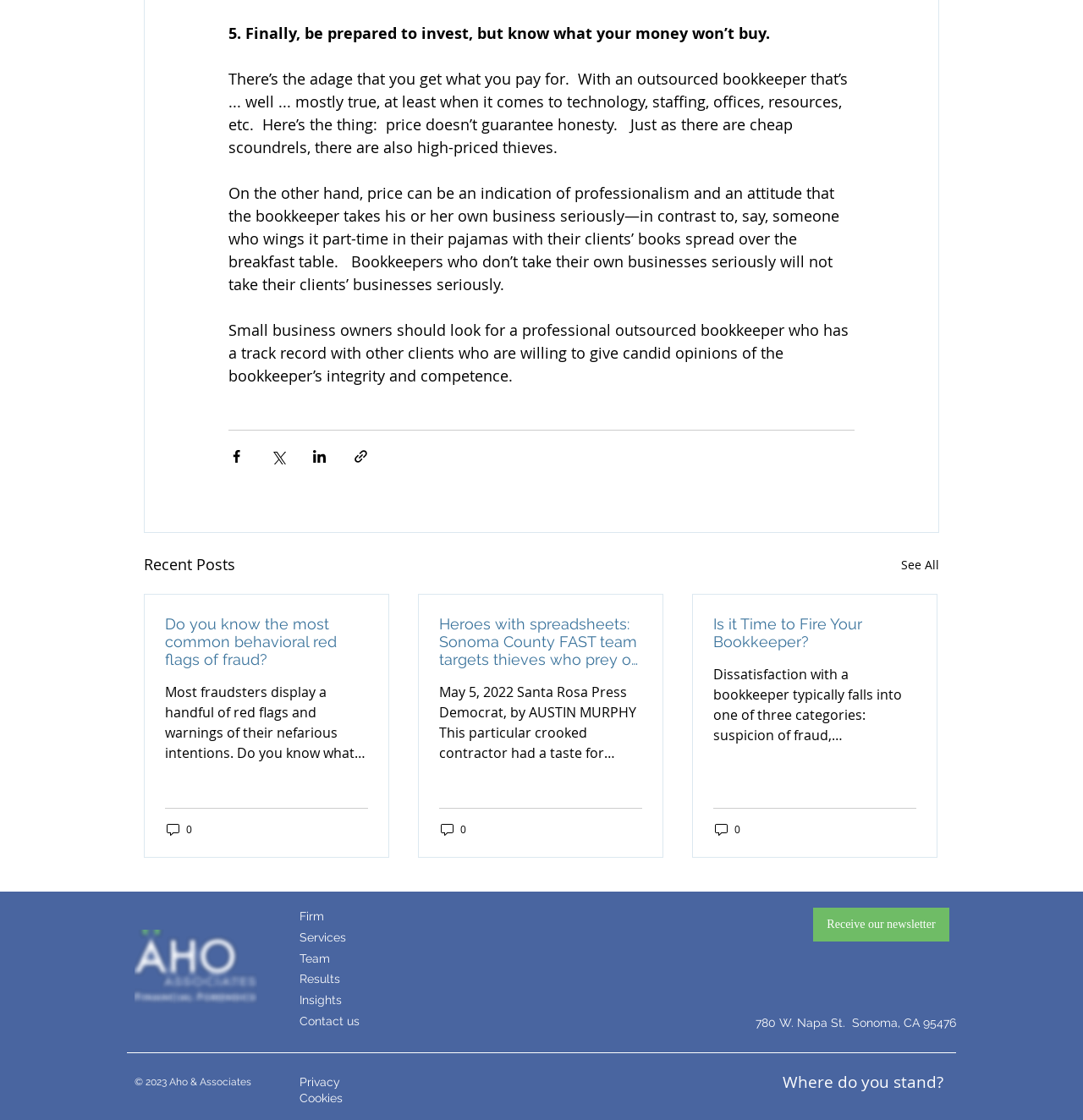Give a one-word or phrase response to the following question: What is the topic of the article with the title 'Is it Time to Fire Your Bookkeeper?'?

Bookkeeper